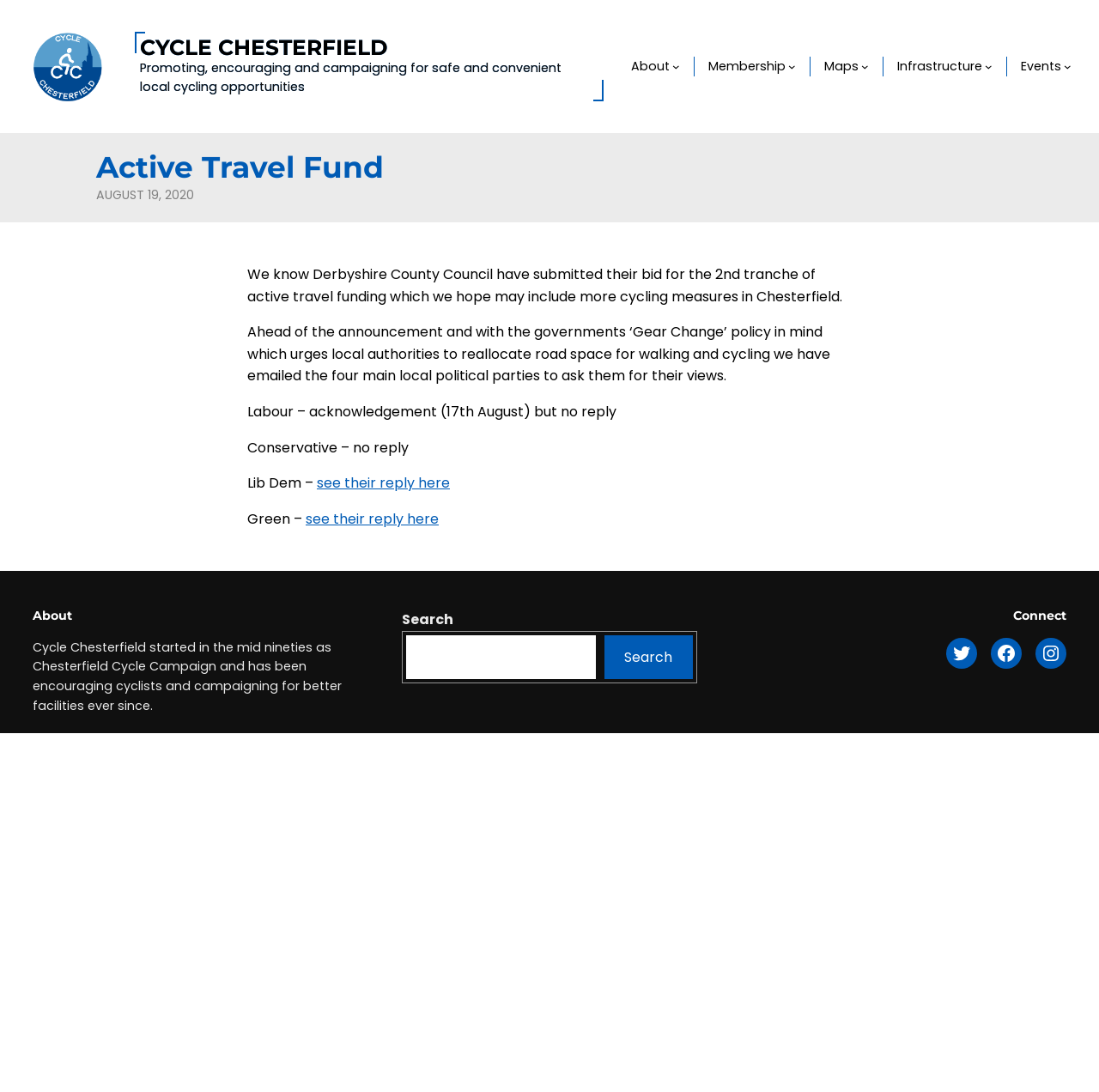Answer the following query concisely with a single word or phrase:
How many social media links are there in the 'Connect' section?

3